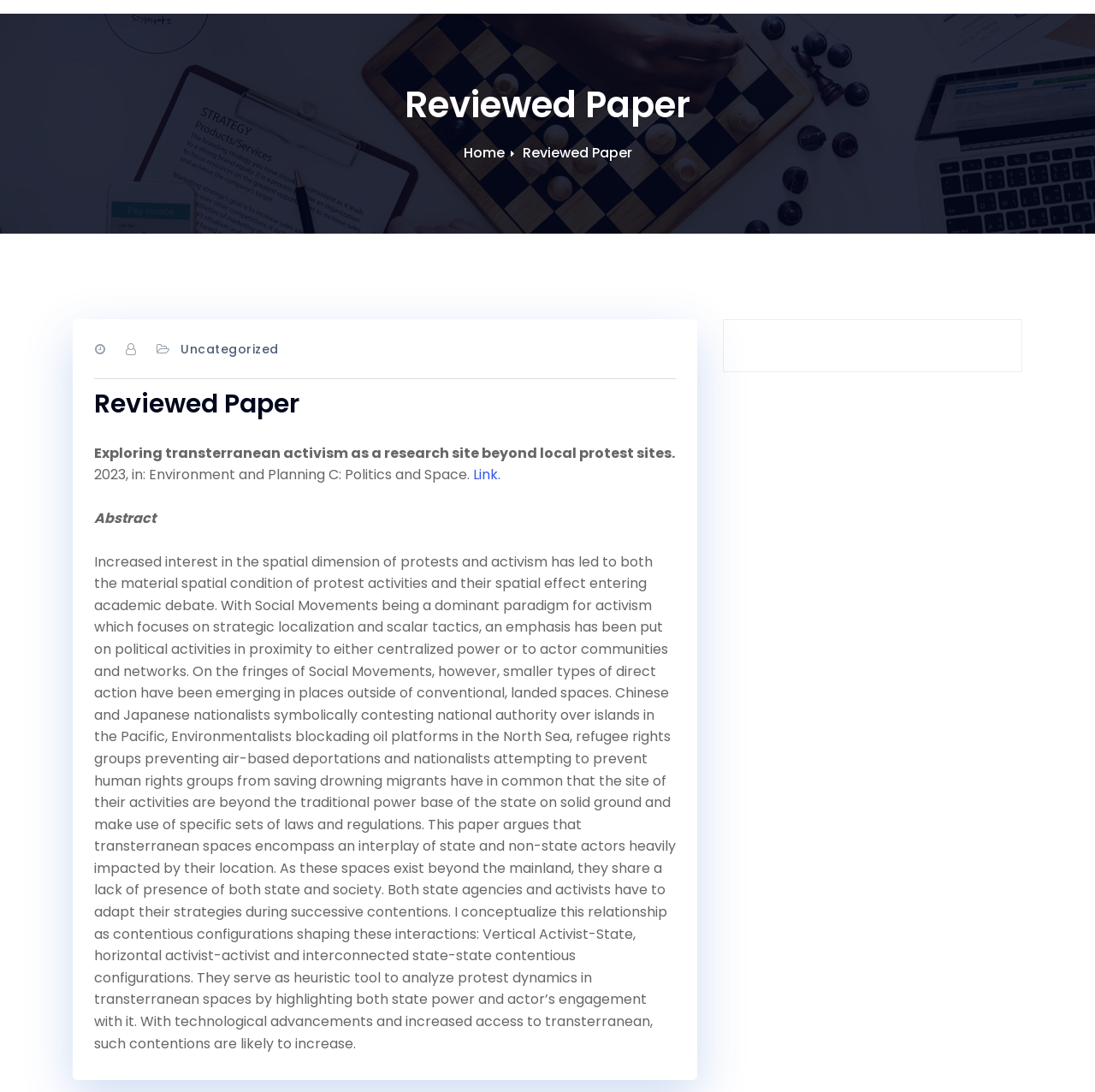What is the purpose of the contentious configurations?
Deliver a detailed and extensive answer to the question.

The contentious configurations, including Vertical Activist-State, horizontal activist-activist, and interconnected state-state configurations, serve as a heuristic tool to analyze protest dynamics in transterranean spaces, as mentioned in the abstract.